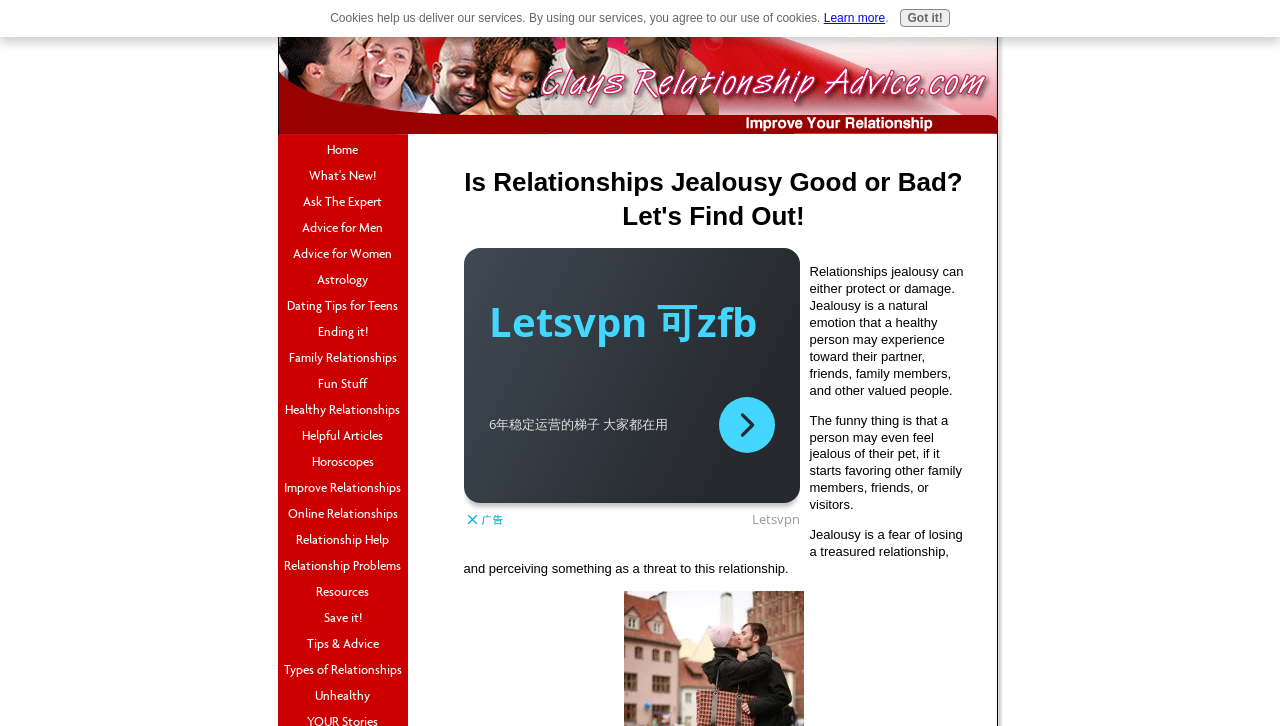Please find the bounding box coordinates for the clickable element needed to perform this instruction: "Visit the 'Anchor Yale Bible' website".

None